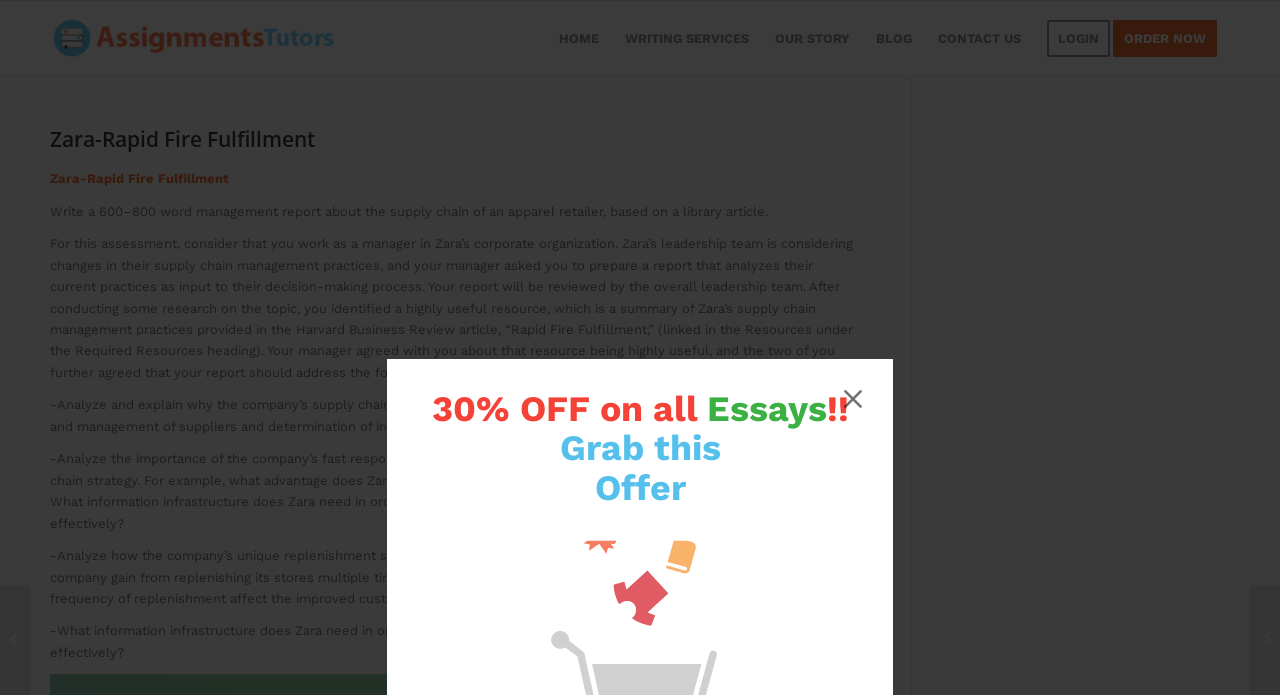Please determine and provide the text content of the webpage's heading.

Zara-Rapid Fire Fulfillment